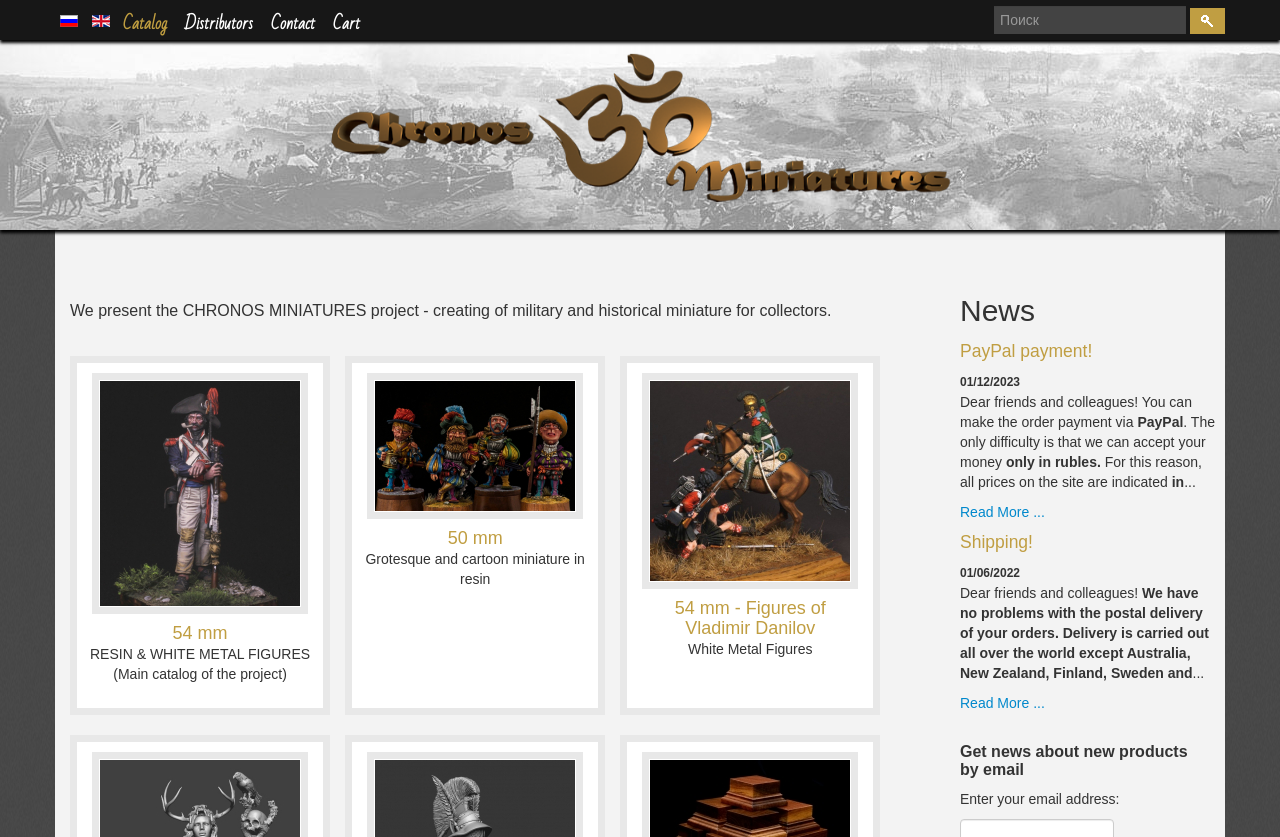Please determine the bounding box coordinates for the element that should be clicked to follow these instructions: "Read more about PayPal payment".

[0.75, 0.603, 0.816, 0.622]